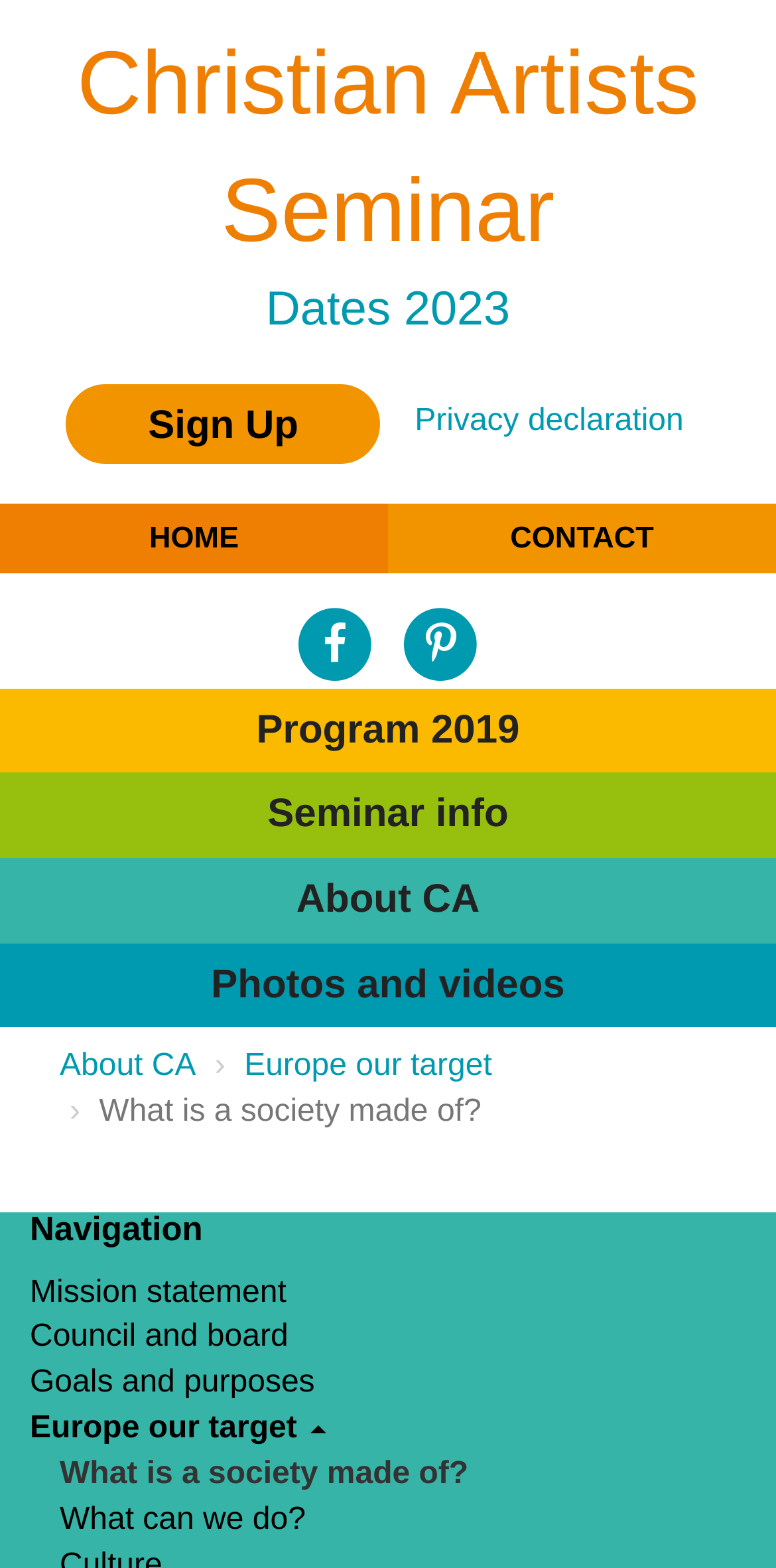Could you specify the bounding box coordinates for the clickable section to complete the following instruction: "View the program for 2019"?

[0.0, 0.439, 1.0, 0.493]